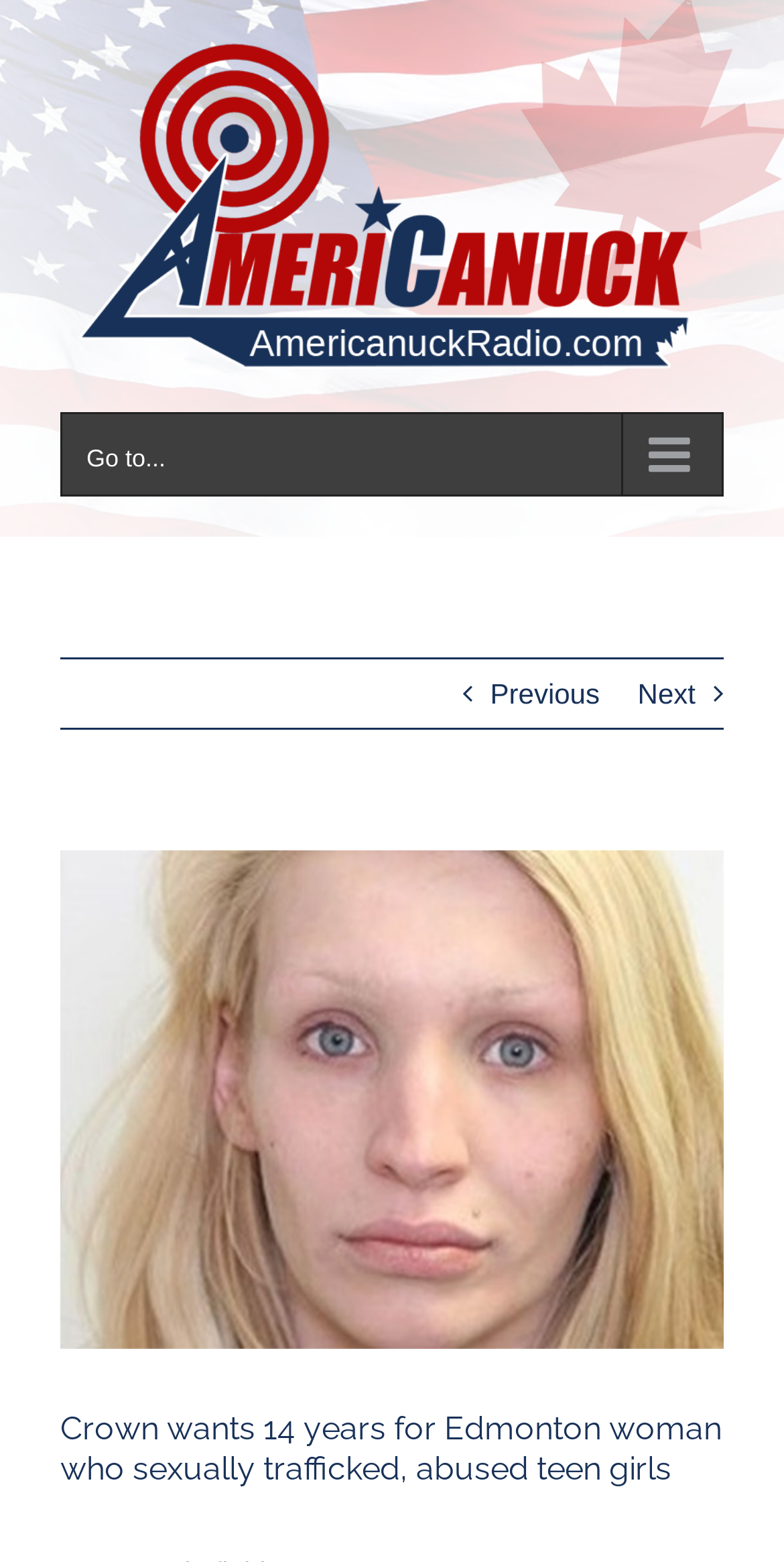Based on the visual content of the image, answer the question thoroughly: What is the topic of the article?

I found the topic of the article by reading the heading of the article, which says 'Crown wants 14 years for Edmonton woman who sexually trafficked, abused teen girls'.